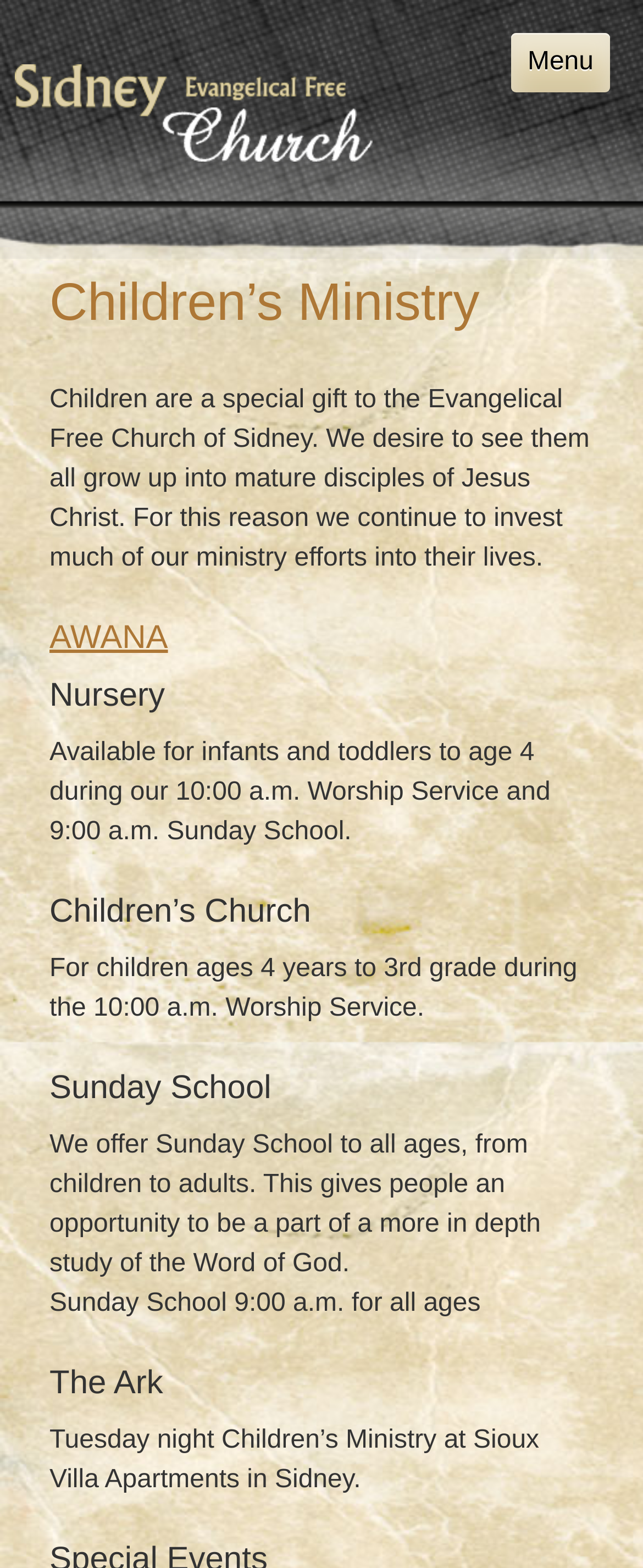Respond with a single word or phrase to the following question:
How many ministries are listed?

6